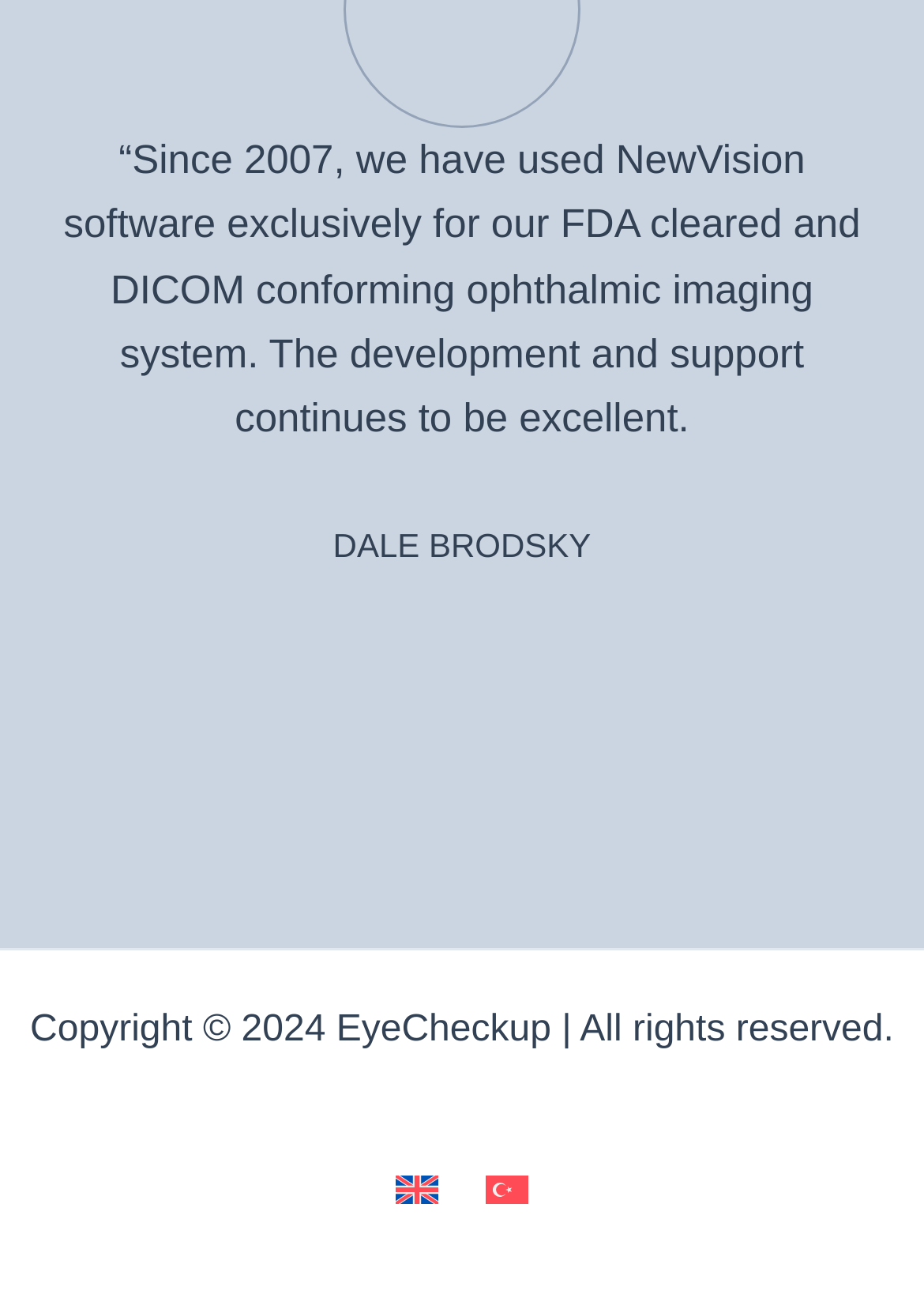With reference to the screenshot, provide a detailed response to the question below:
What is the name of the ophthalmic imaging system?

The quote on the webpage mentions that 'we have used NewVision software exclusively for our FDA cleared and DICOM conforming ophthalmic imaging system', which indicates that the name of the ophthalmic imaging system is NewVision.